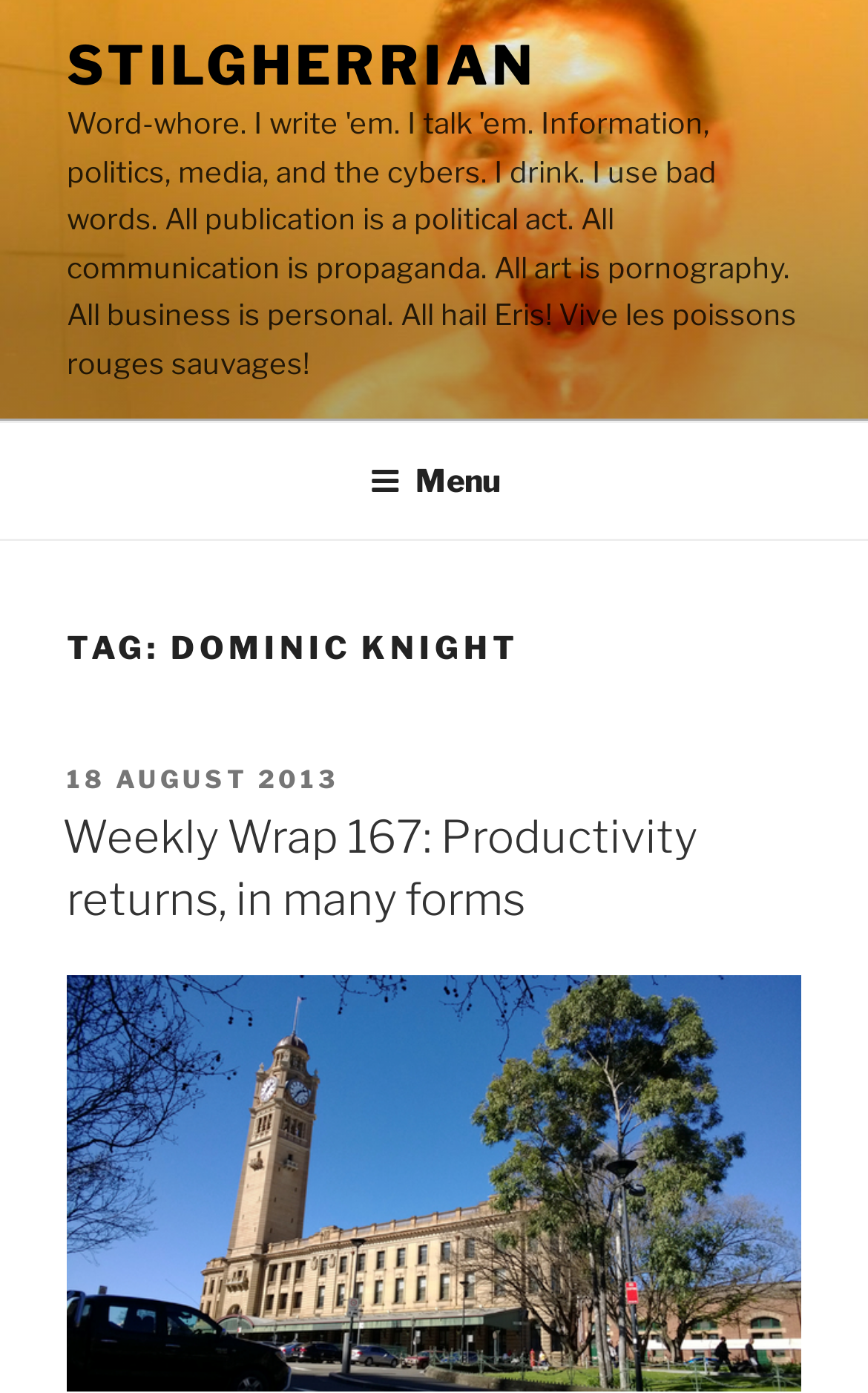Based on the image, provide a detailed and complete answer to the question: 
What is the title of the top menu?

The top menu is identified by its navigation element with the description 'Top Menu' and has a button labeled 'Menu' that is not expanded.